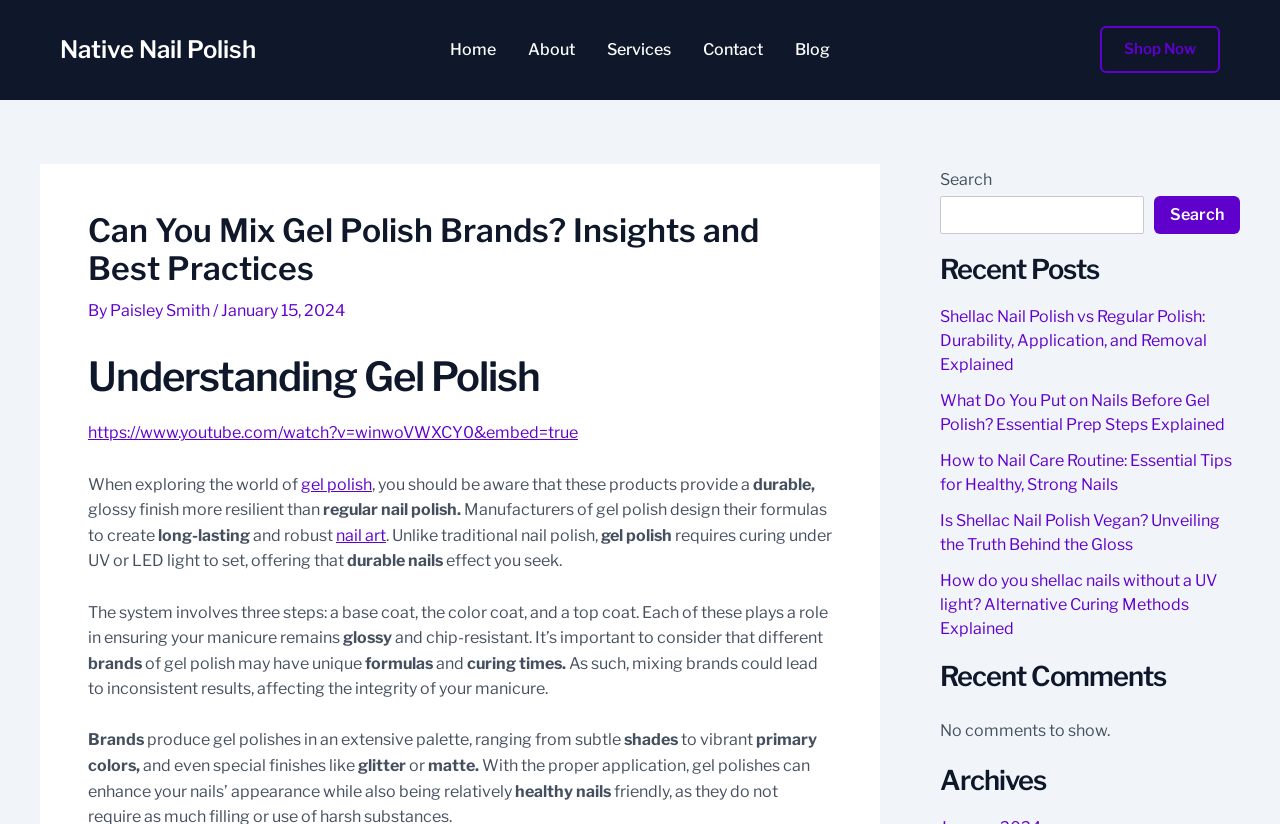What is the name of the website?
From the details in the image, answer the question comprehensively.

The name of the website is Native Nail Polish, which is evident from the link 'Native Nail Polish' at the top of the page and the navigation menu that includes links to other sections of the website.